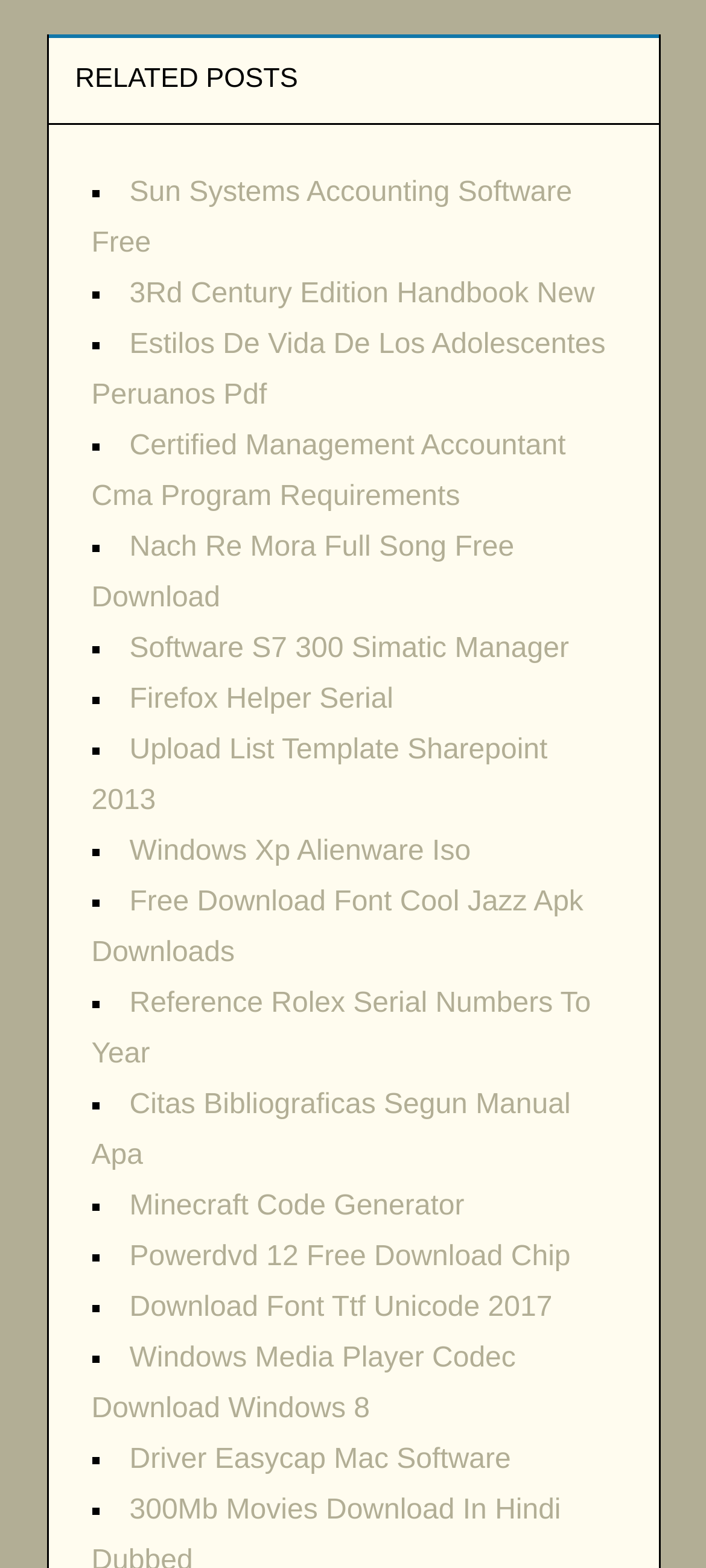What type of content do the links provide?
Based on the image, please offer an in-depth response to the question.

The links provide a mix of downloads (e.g. 'Nach Re Mora Full Song Free Download', 'Powerdvd 12 Free Download Chip') and information (e.g. 'Certified Management Accountant Cma Program Requirements', 'Reference Rolex Serial Numbers To Year').